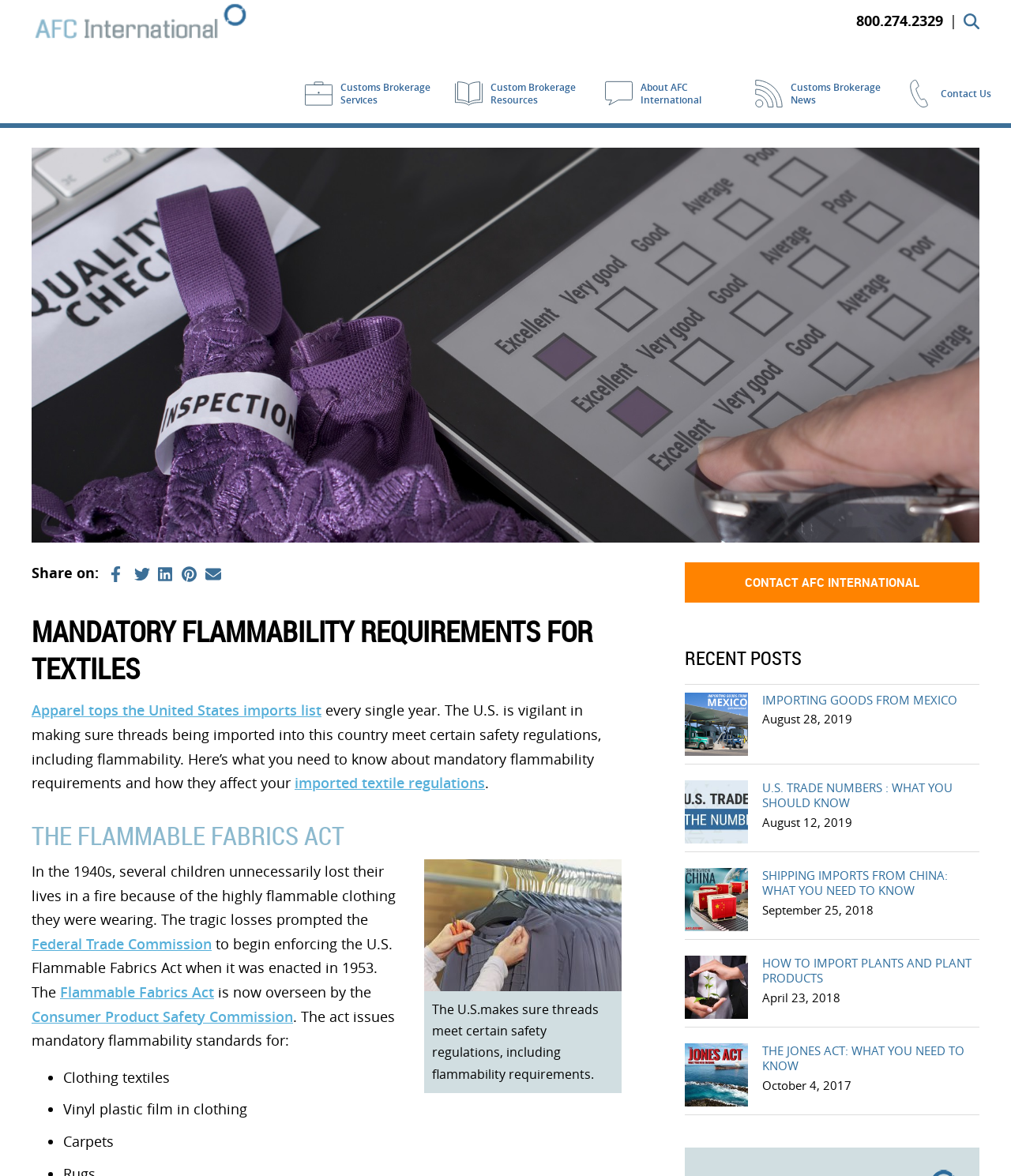Identify the bounding box coordinates for the UI element described as follows: "Customs Brokerage News". Ensure the coordinates are four float numbers between 0 and 1, formatted as [left, top, right, bottom].

[0.739, 0.055, 0.888, 0.105]